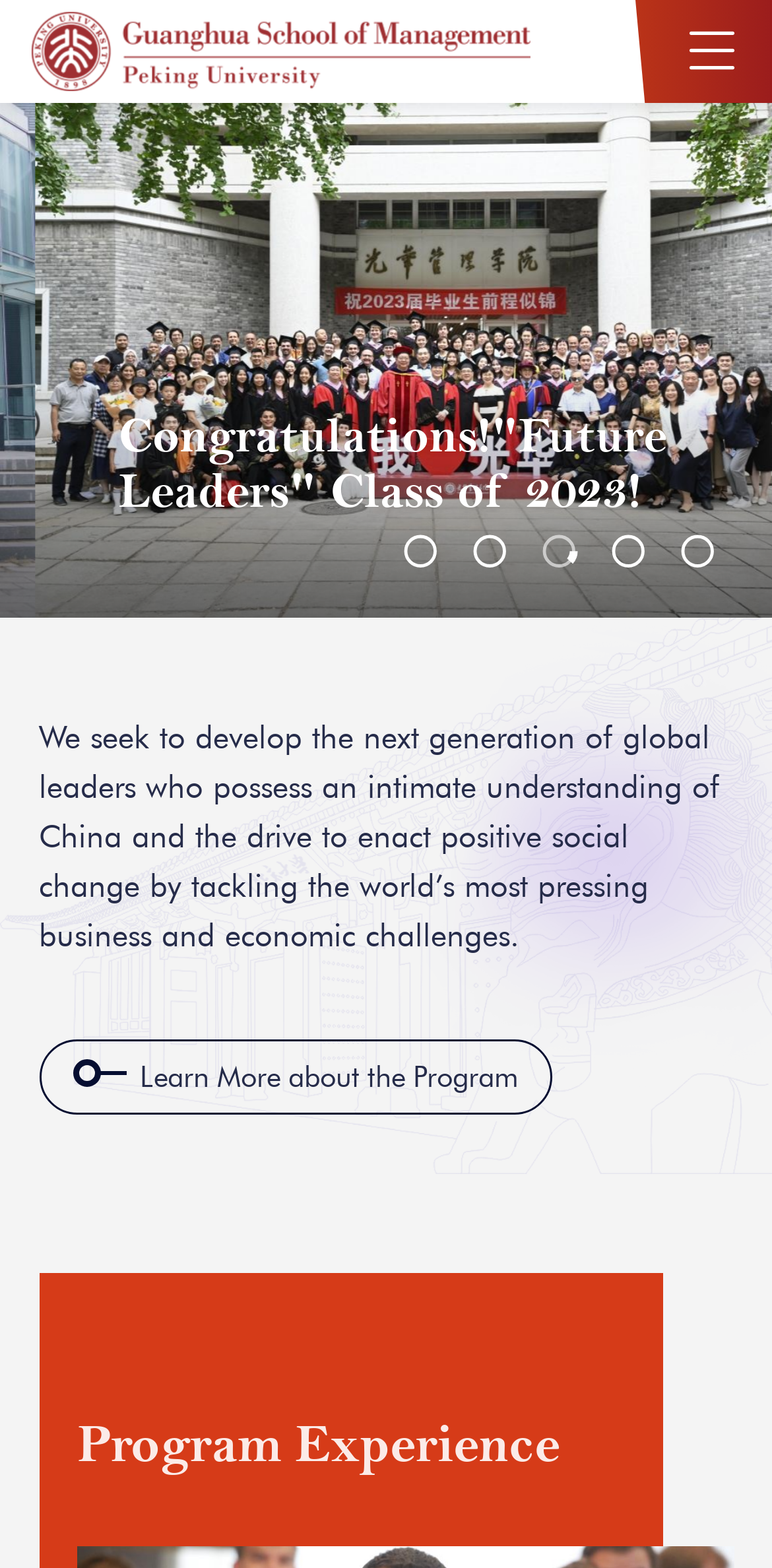Answer the following in one word or a short phrase: 
What is the purpose of the program?

Develop global leaders